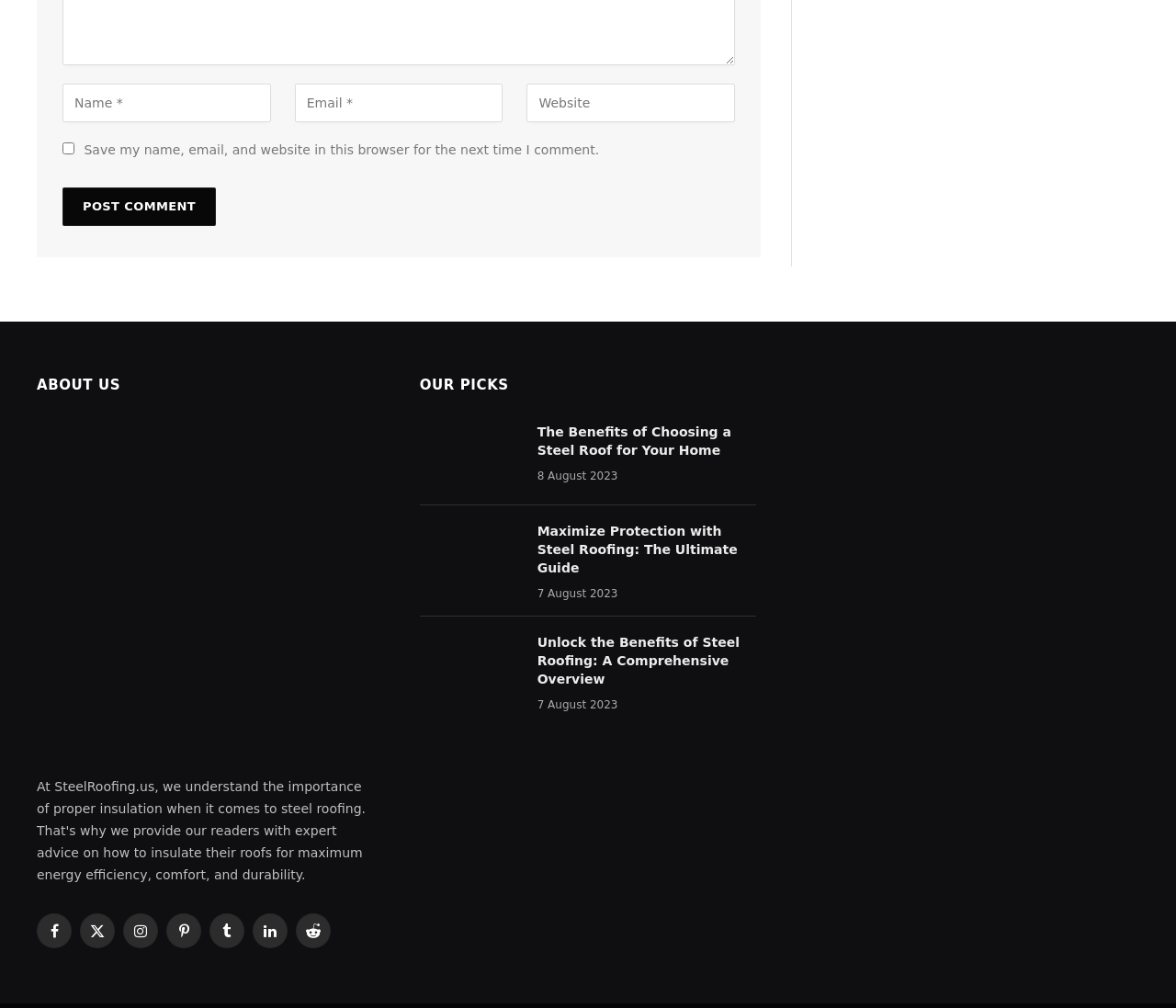Identify the bounding box coordinates of the HTML element based on this description: "name="email" placeholder="Email *"".

[0.251, 0.083, 0.428, 0.121]